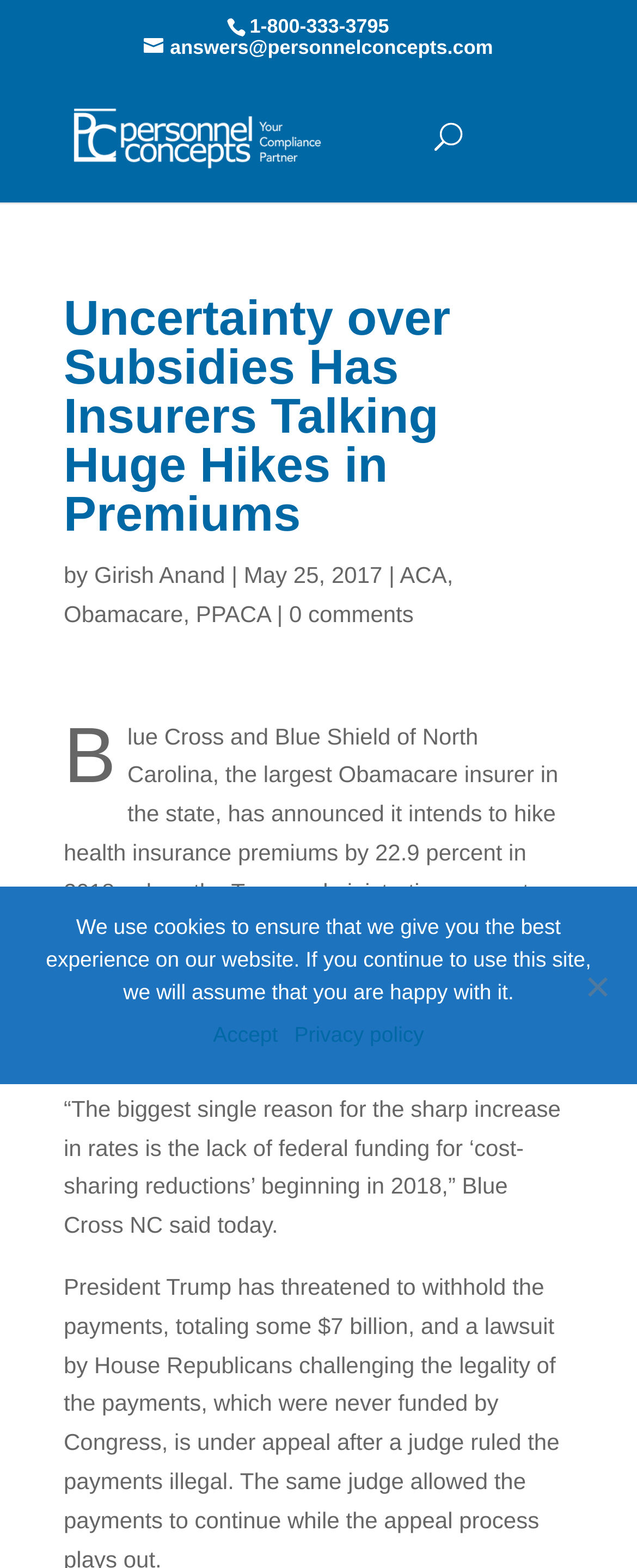Please identify the bounding box coordinates of the region to click in order to complete the task: "open the date picker". The coordinates must be four float numbers between 0 and 1, specified as [left, top, right, bottom].

None